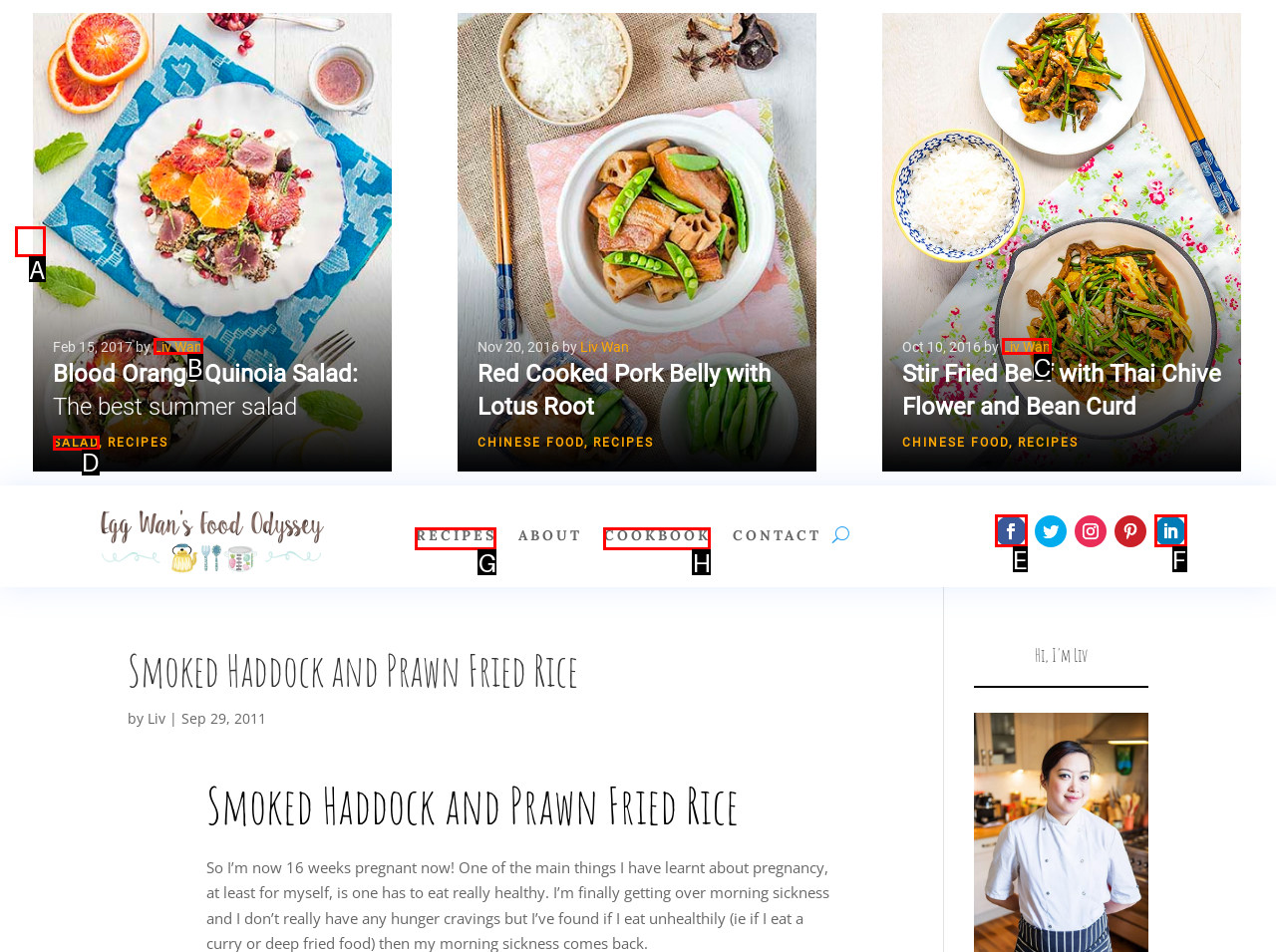Which UI element corresponds to this description: Cookbook
Reply with the letter of the correct option.

H